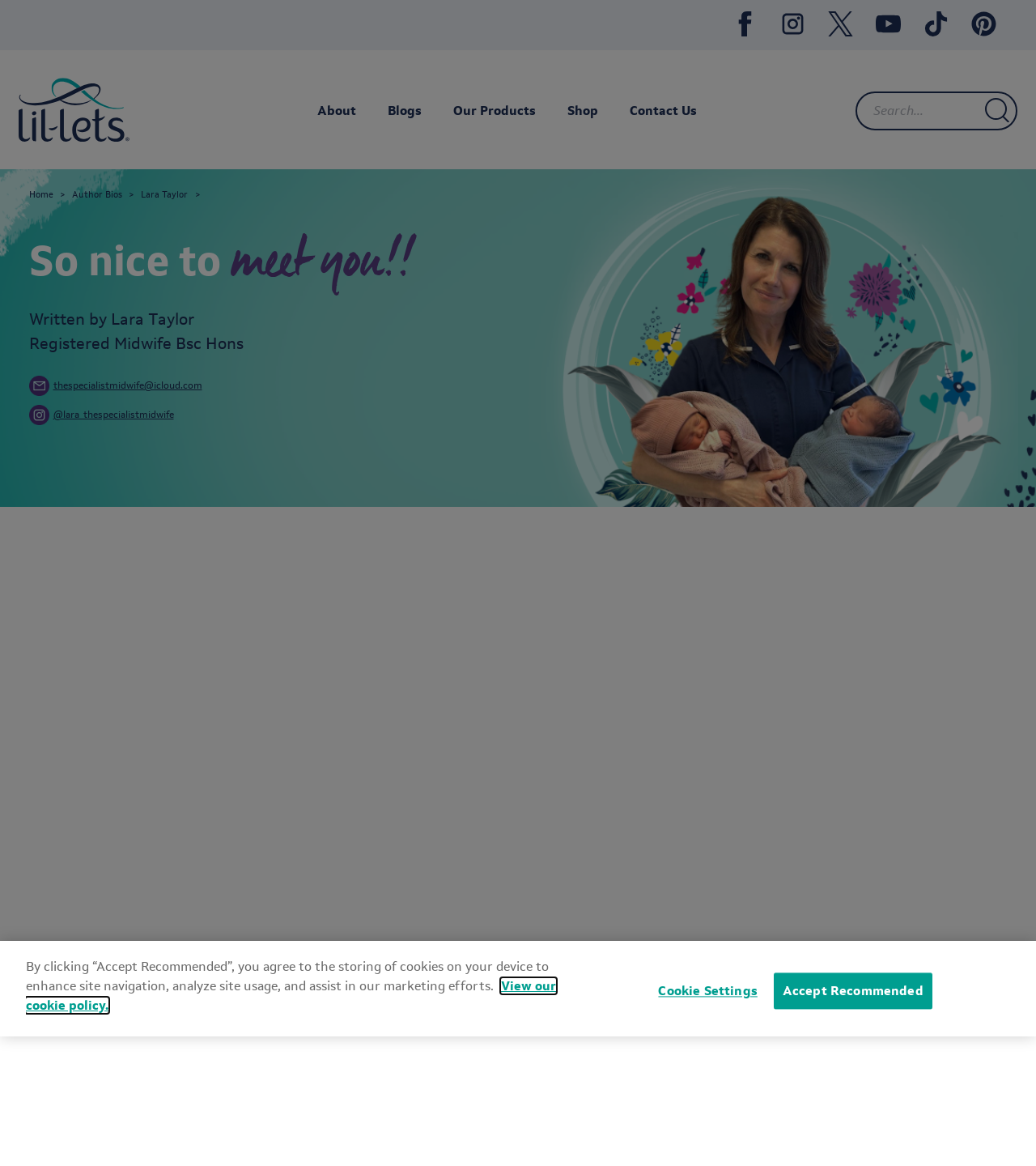Please determine the bounding box coordinates of the area that needs to be clicked to complete this task: 'Read about the author'. The coordinates must be four float numbers between 0 and 1, formatted as [left, top, right, bottom].

[0.292, 0.045, 0.357, 0.145]